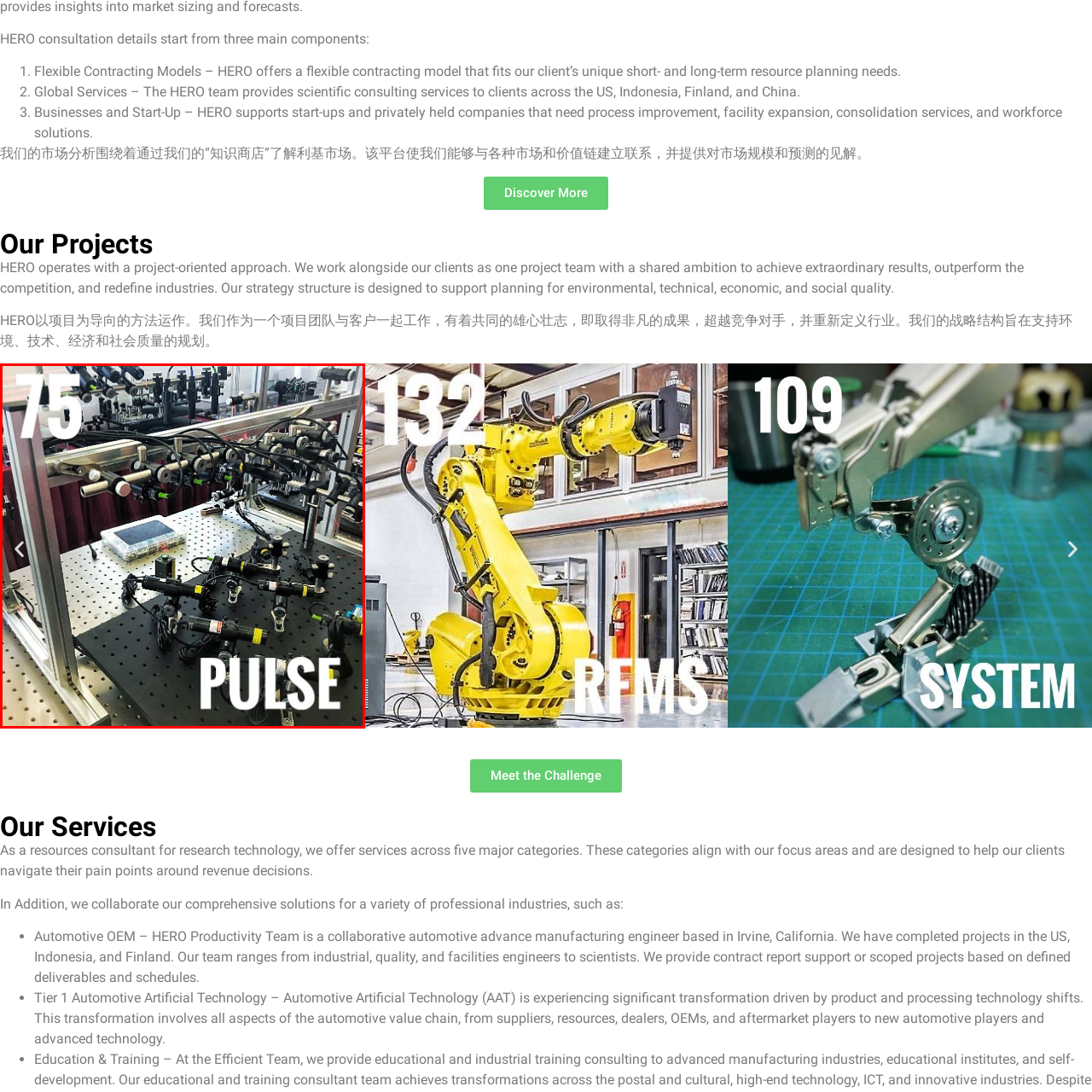Give a detailed description of the image area outlined by the red box.

The image captures an intricate setup of instruments and equipment, showcasing a modular assembly designed for testing or demonstration purposes. Central to the image is the number "75" prominently displayed, possibly indicating a project version or a specific test phase. The term "PULSE" appears boldly, suggesting a focus on technology that measures or interacts with periodic signals, possibly in a scientific or engineering context.

In the foreground, various sensors and components are meticulously arranged on a perforated work surface, indicating a structured approach to experimental setup or assembly. Several cylindrical devices, likely sensors or probes, are secured into position with visible cables snaking across the surface, illustrating the complexity of the technical environment. In the background, other equipment is glimpsed, suggesting a workshop or lab setting where advanced technological processes occur. This image exemplifies a blend of precision engineering and innovative design, characteristic of contemporary research and development spaces.